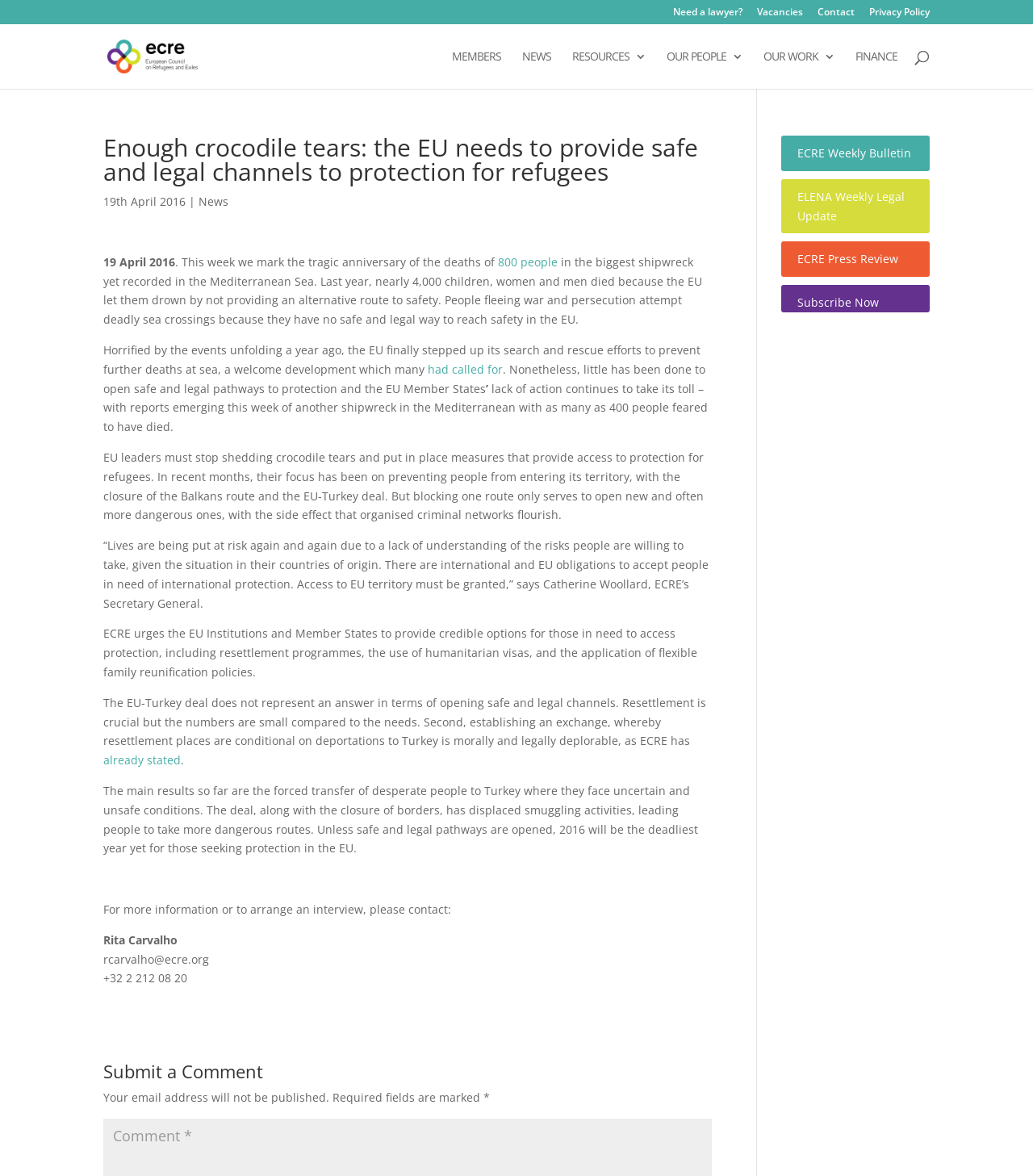Refer to the image and provide an in-depth answer to the question: 
What is the name of the organization?

I found the answer by looking at the link with the text 'European Council on Refugees and Exiles (ECRE)' which is located at the top of the webpage, indicating that it is the name of the organization.